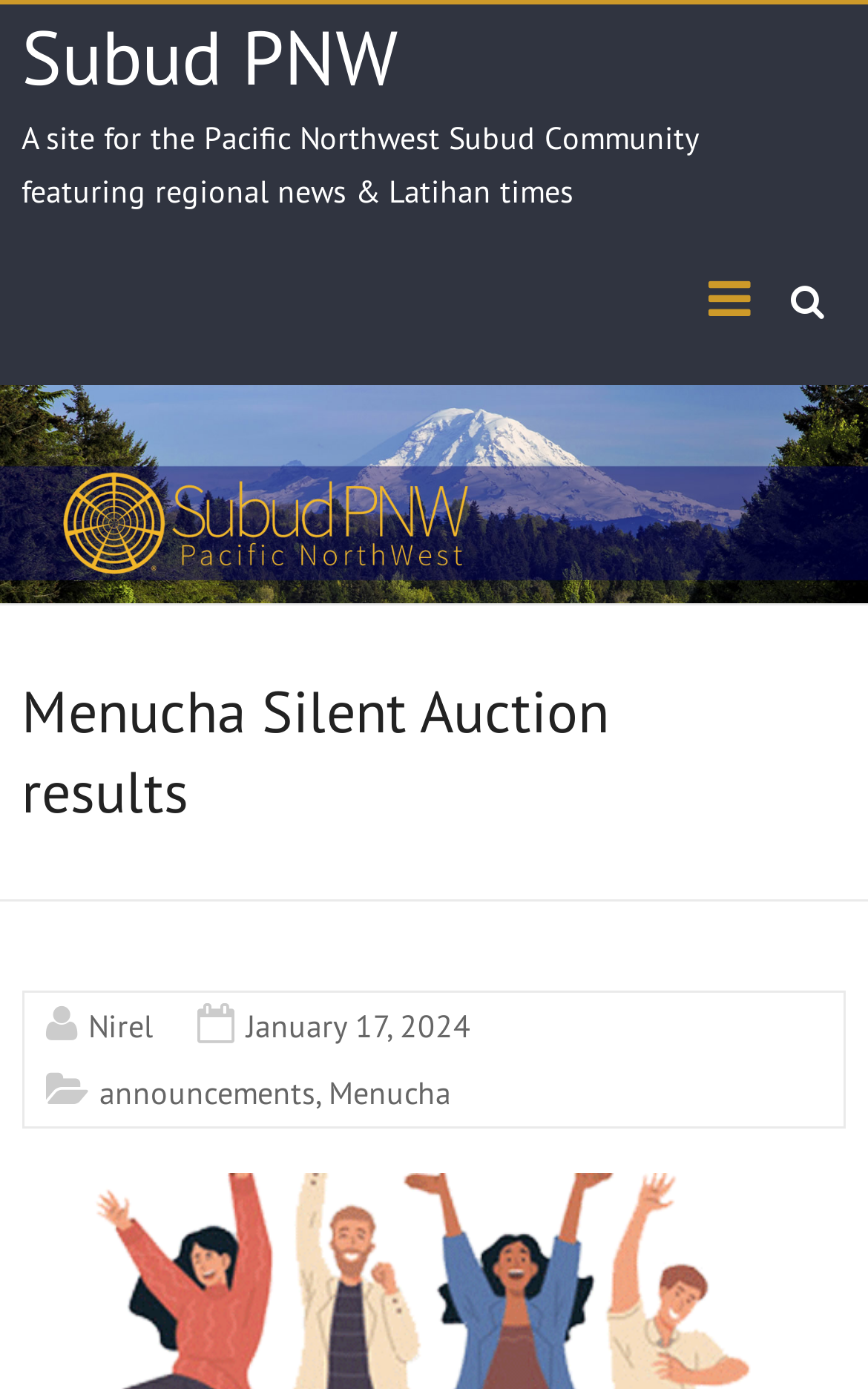Please specify the bounding box coordinates in the format (top-left x, top-left y, bottom-right x, bottom-right y), with values ranging from 0 to 1. Identify the bounding box for the UI component described as follows: January 17, 2024

[0.284, 0.725, 0.543, 0.754]